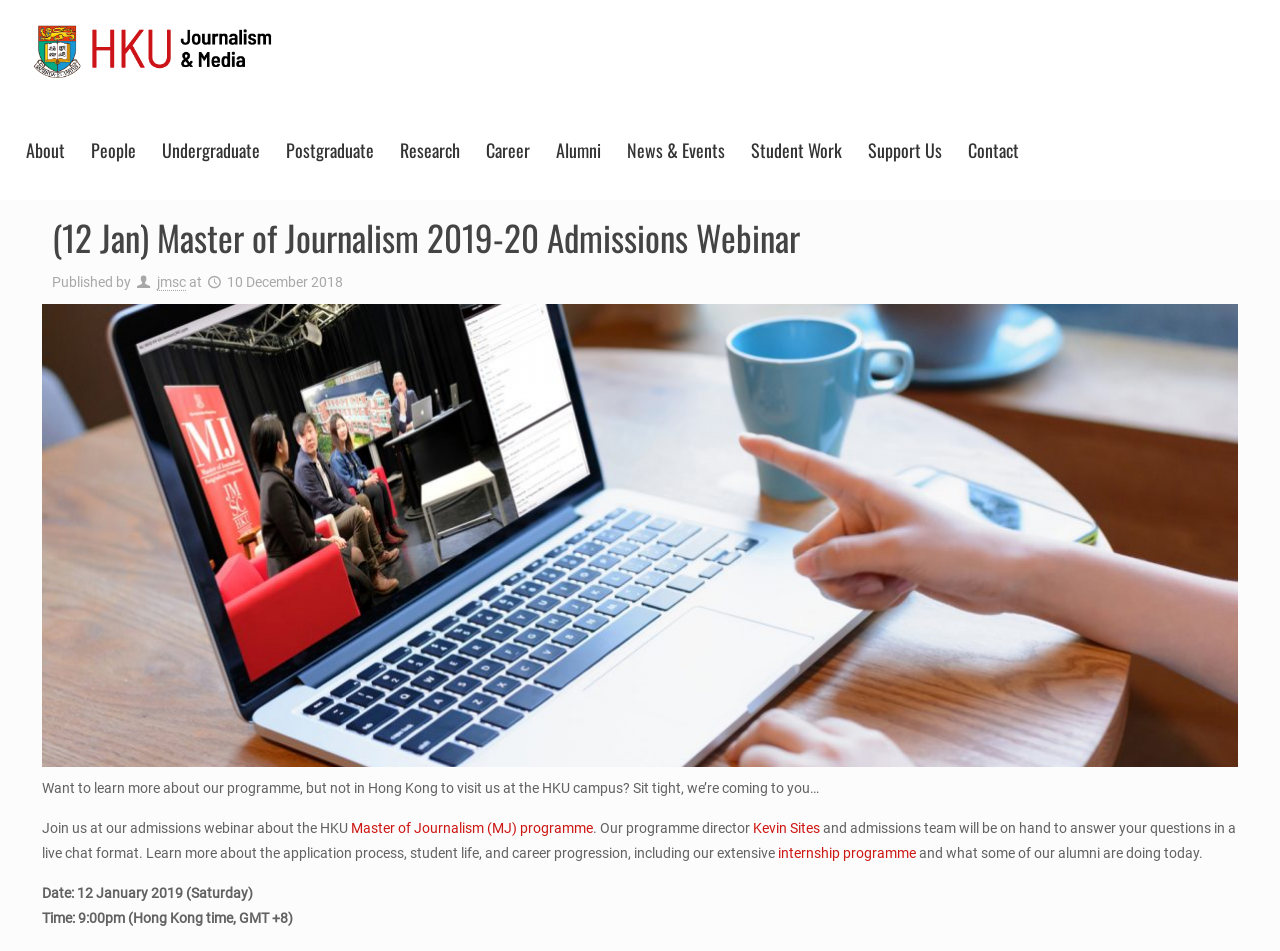Give a one-word or phrase response to the following question: What is the topic of the admissions webinar?

Master of Journalism